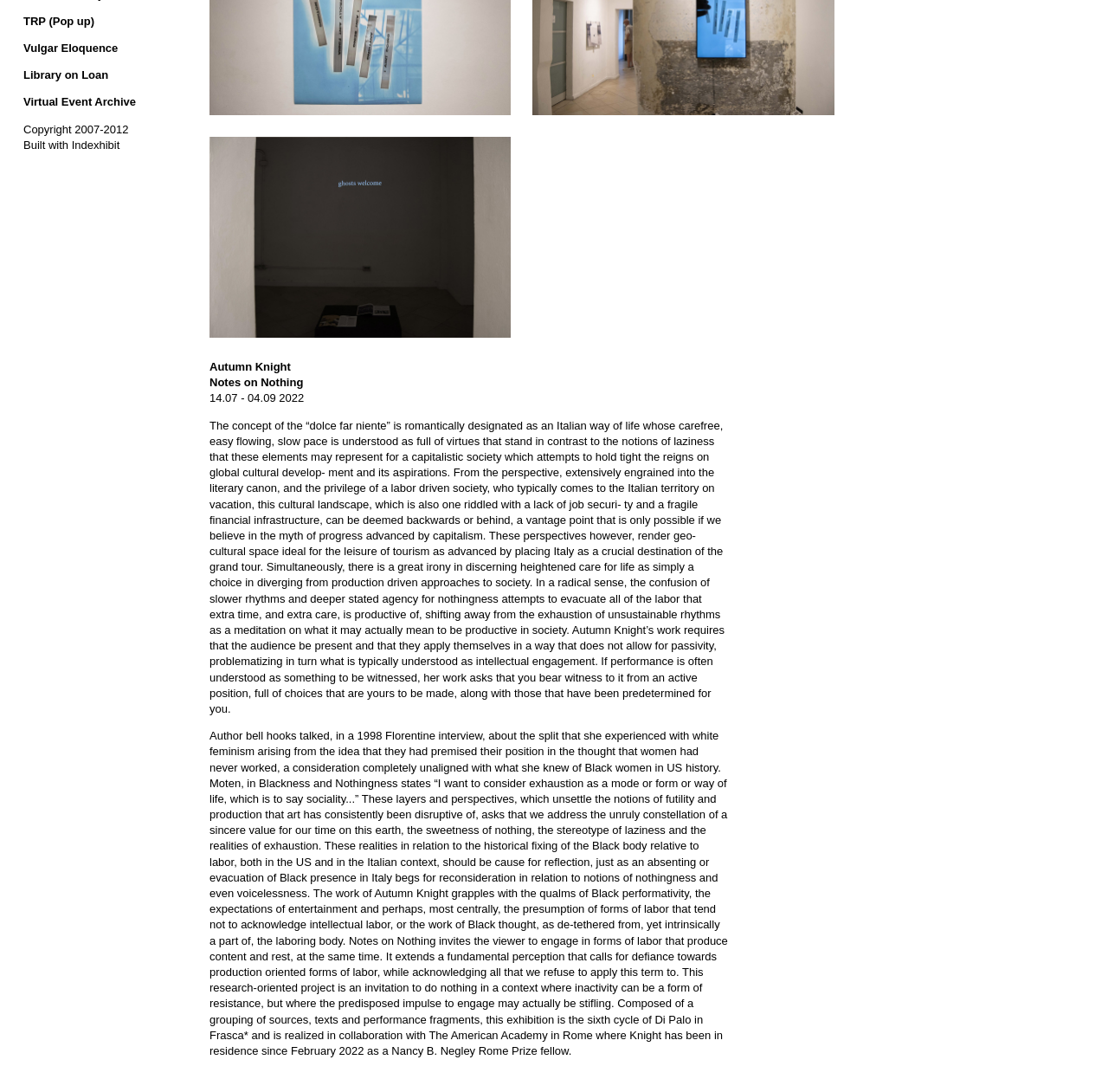Provide the bounding box coordinates for the UI element that is described as: "alt="http://blackhistorymonthflorence.com/files/gimgs/th-71_Autumn Knight__8_v2.jpg"".

[0.189, 0.096, 0.461, 0.108]